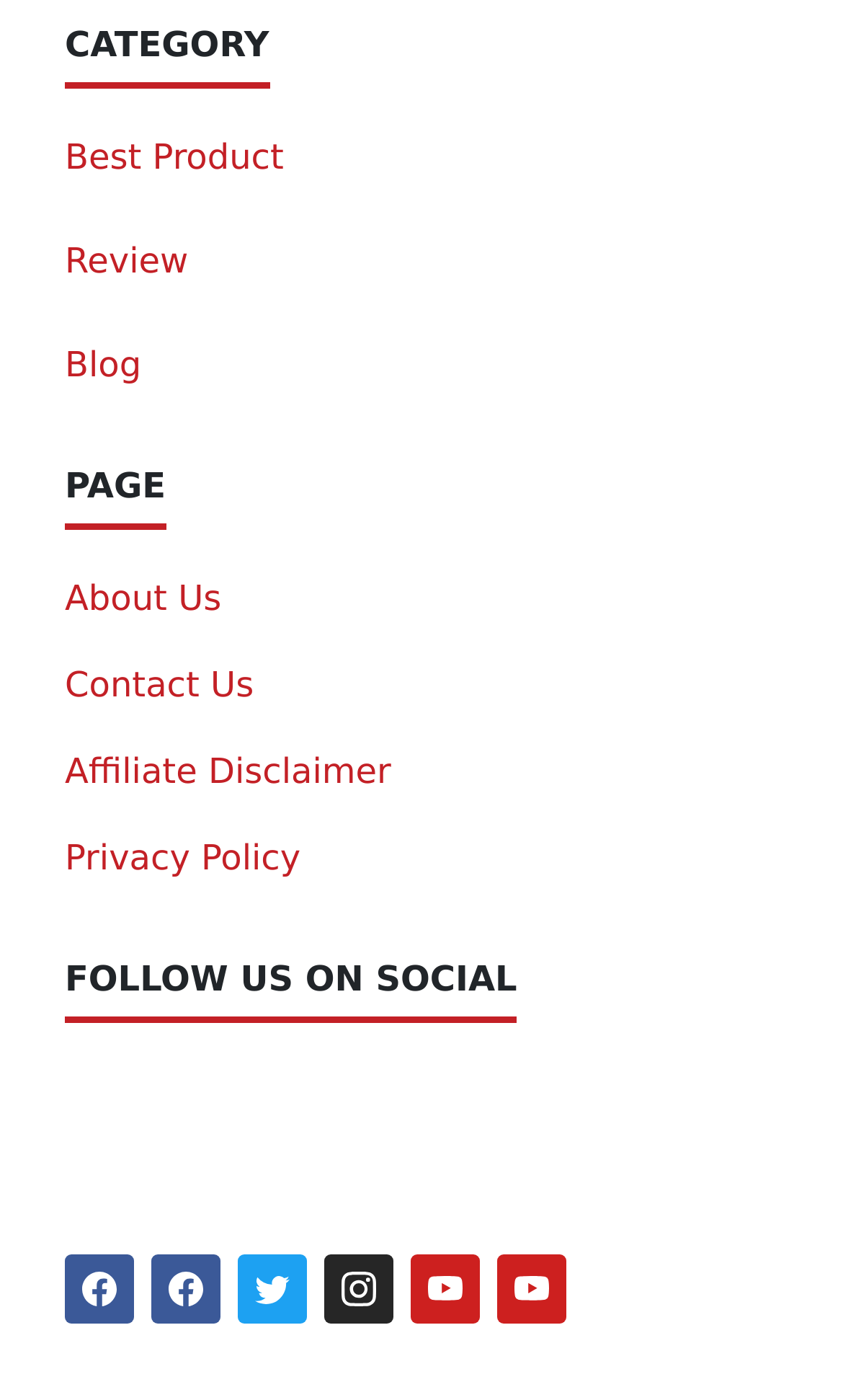How many social media links are there?
Using the information from the image, give a concise answer in one word or a short phrase.

5